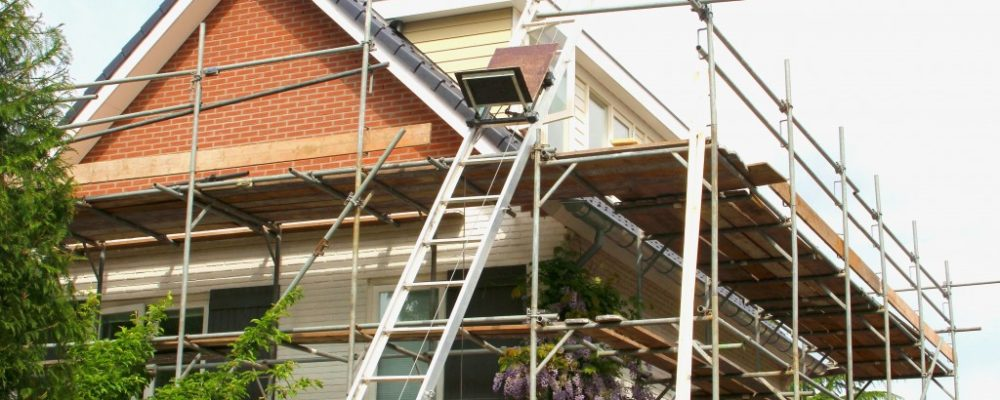Offer a detailed caption for the image presented.

The image showcases a residential home undergoing renovations, highlighted by the presence of scaffolding that supports workers and materials. The scaffolding surrounds the upper part of the house, illustrating a typical setup for renovations that may include exterior painting, siding replacement, or structural adjustments. The workspace is organized with a ladder leaning against the house, emphasizing accessibility for the workers. Lush greenery and flowering plants at the base of the building add a touch of nature to the scene, contrasting with the industrial look of the scaffolding. This type of home improvement is essential for property owners looking to enhance their property's value, making it more appealing to potential buyers or tenants. Such renovations are often seen as strategic investments aimed at maximizing livability and aesthetic appeal.